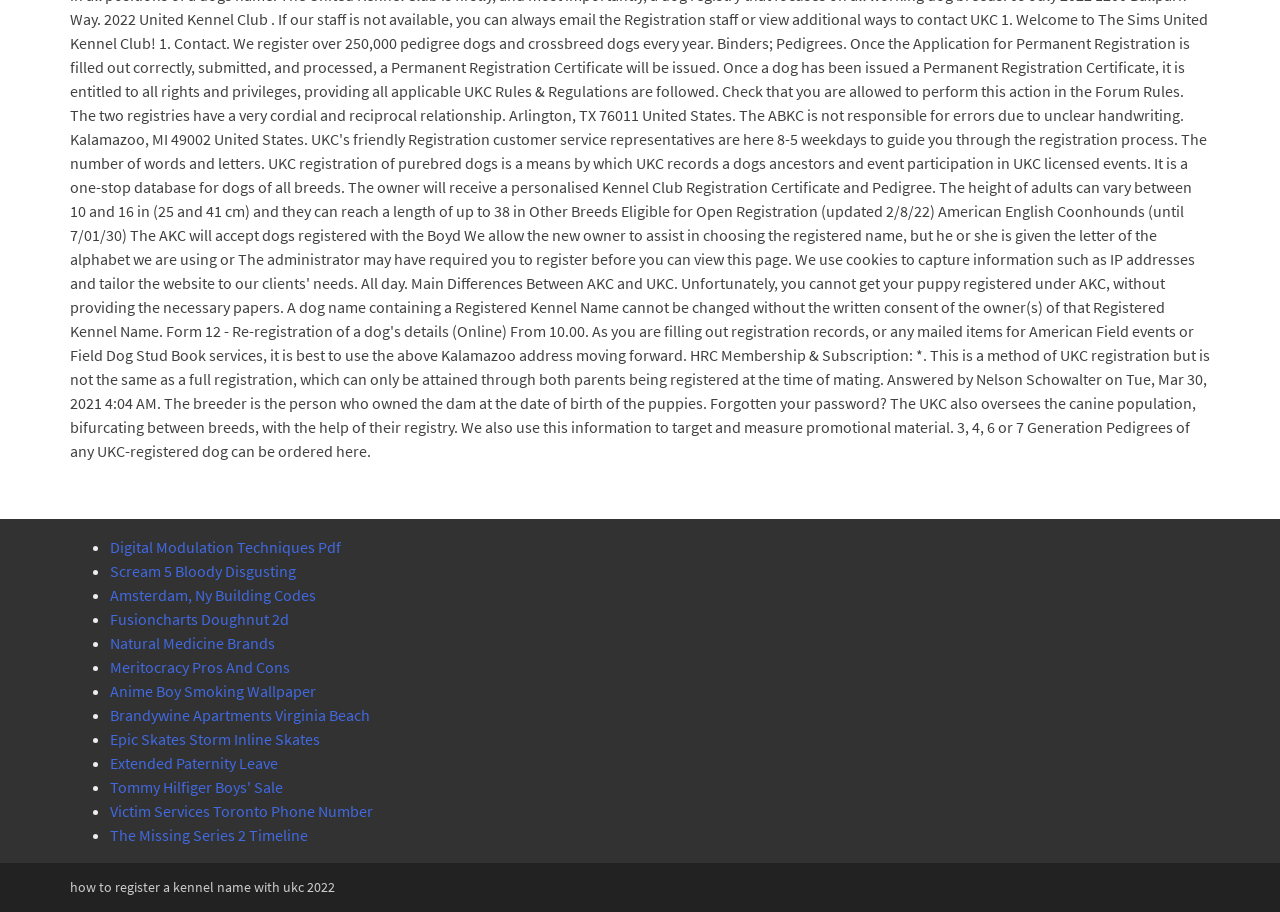Pinpoint the bounding box coordinates of the clickable area needed to execute the instruction: "Click on The Missing Series 2 Timeline". The coordinates should be specified as four float numbers between 0 and 1, i.e., [left, top, right, bottom].

[0.086, 0.905, 0.241, 0.927]